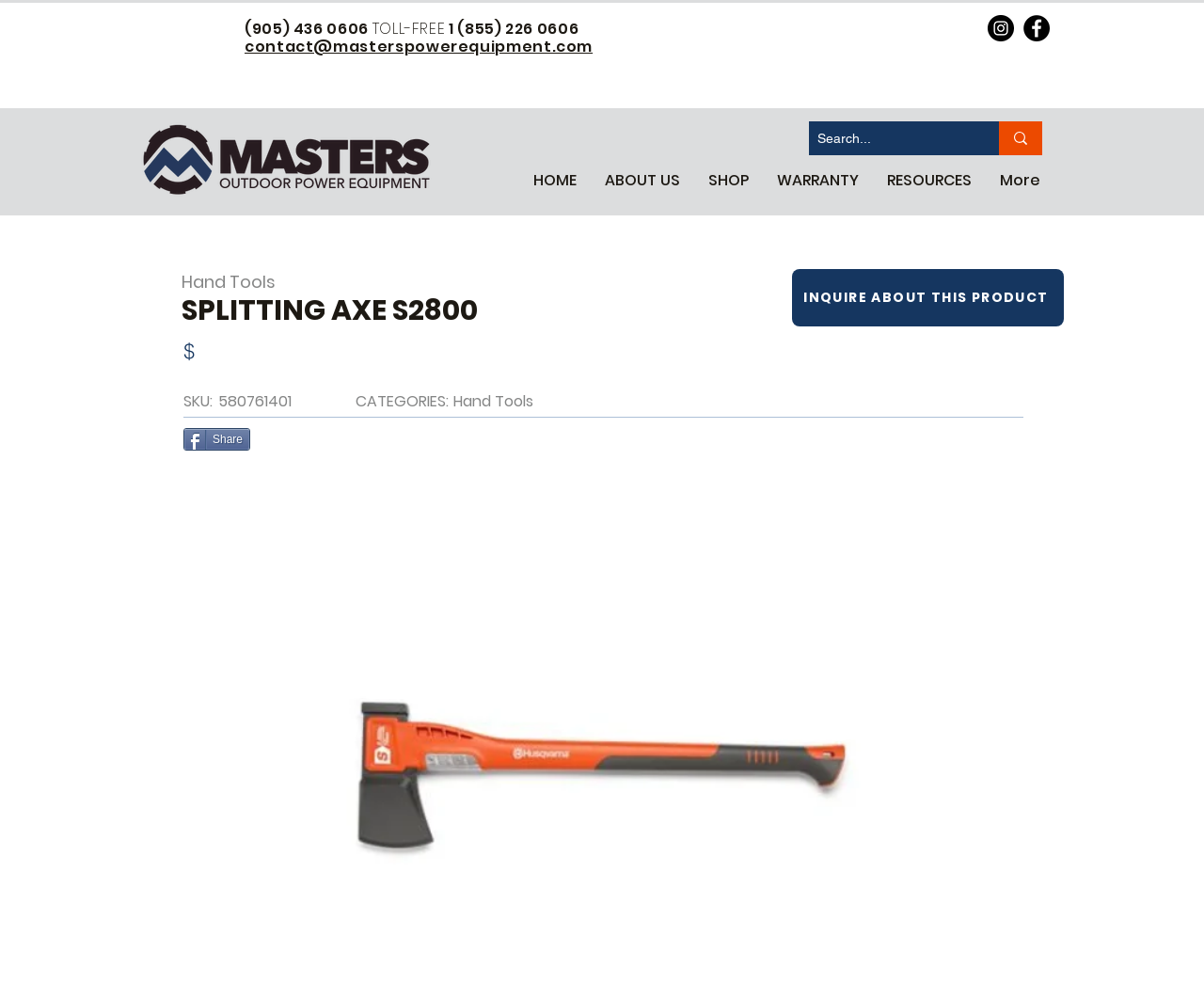What is the category of the product?
Please provide a single word or phrase as your answer based on the image.

Hand Tools